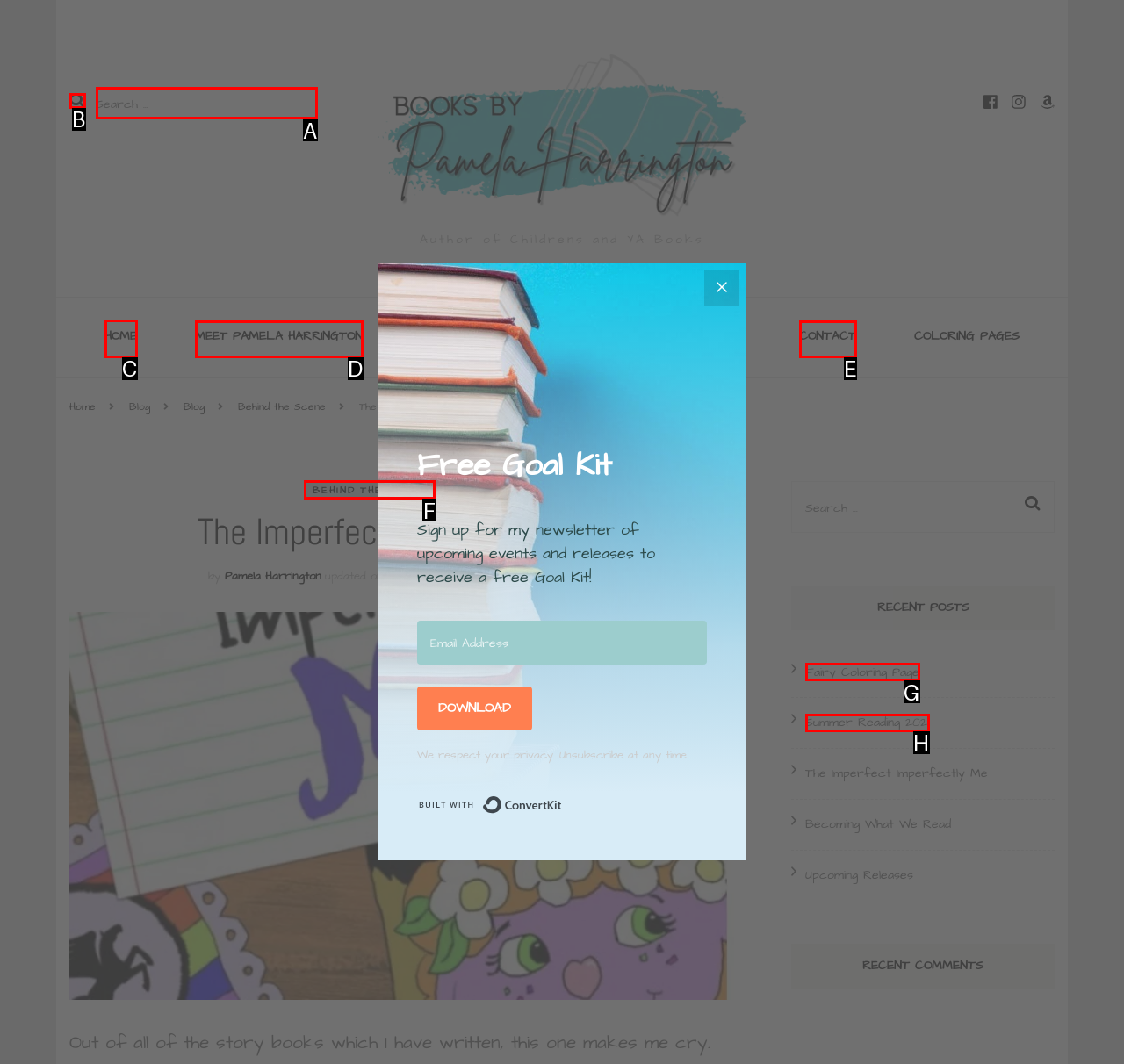Which HTML element should be clicked to perform the following task: Visit Instagram
Reply with the letter of the appropriate option.

None